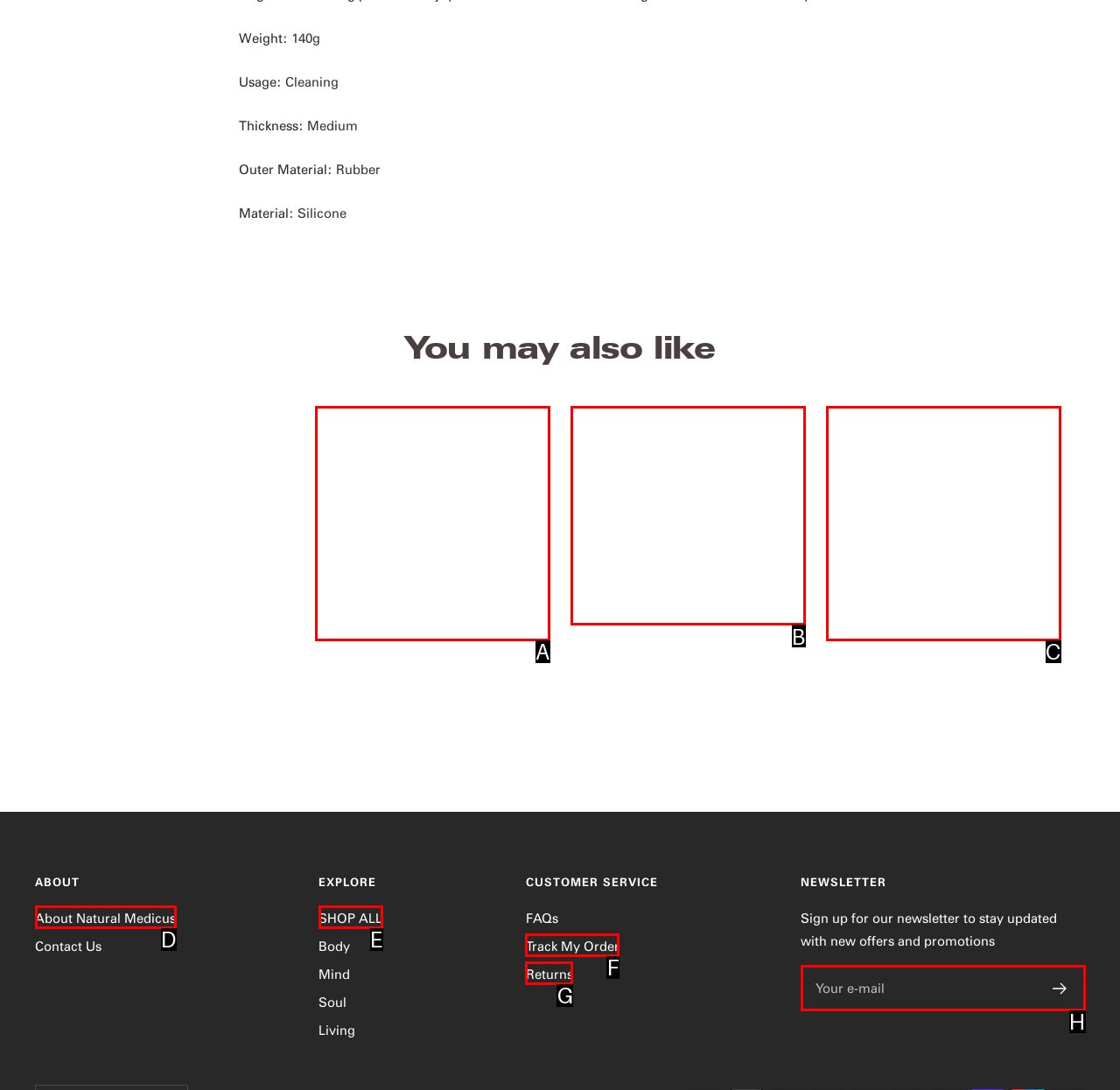From the given options, tell me which letter should be clicked to complete this task: Enter your email address in the newsletter subscription field
Answer with the letter only.

H